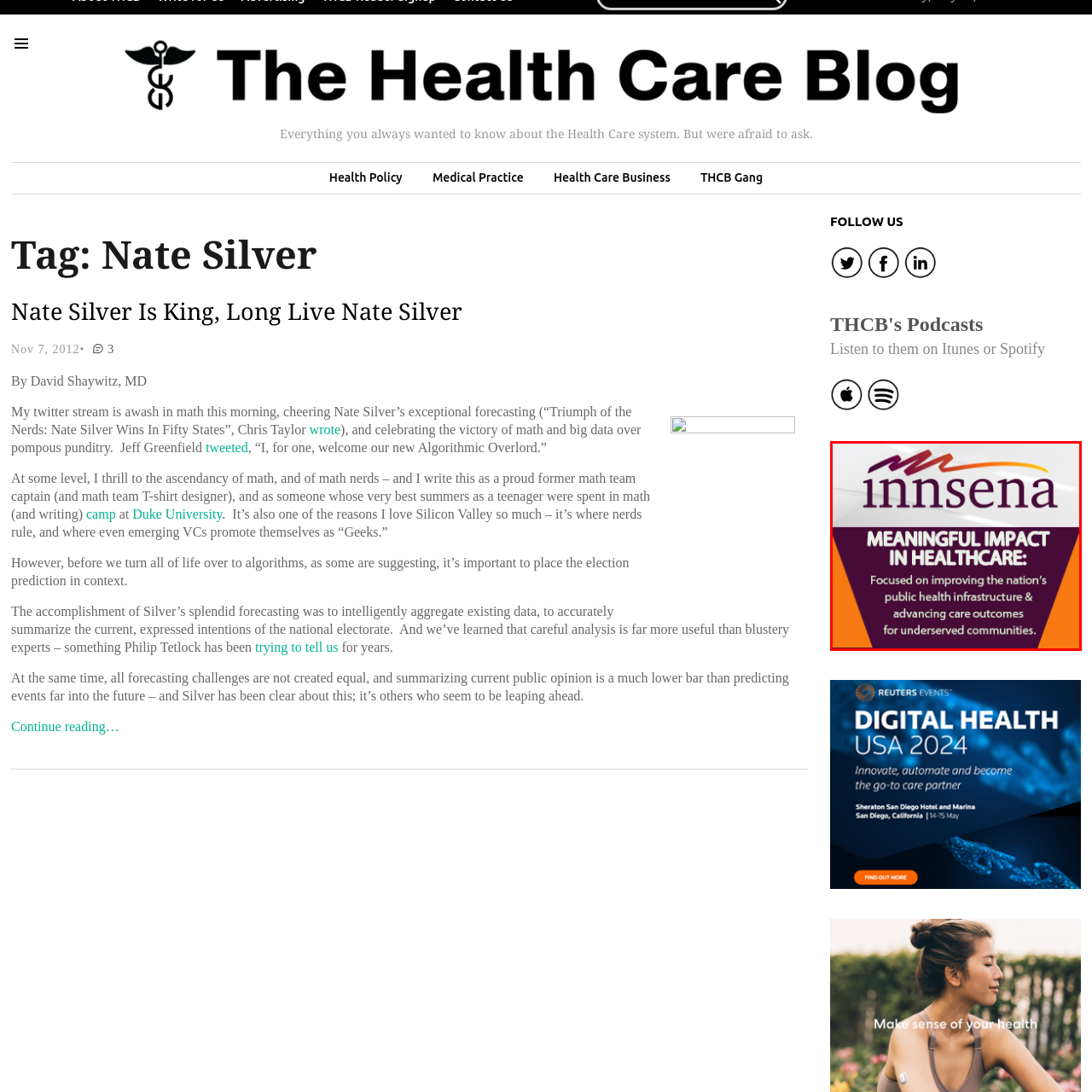What is the tone of the design?
Observe the image highlighted by the red bounding box and answer the question comprehensively.

The overall design combines professionalism with a forward-thinking approach, reflecting Innsena's mission to drive positive changes in healthcare for those who need it most, as conveyed through the stylized, colorful elements of the logo.